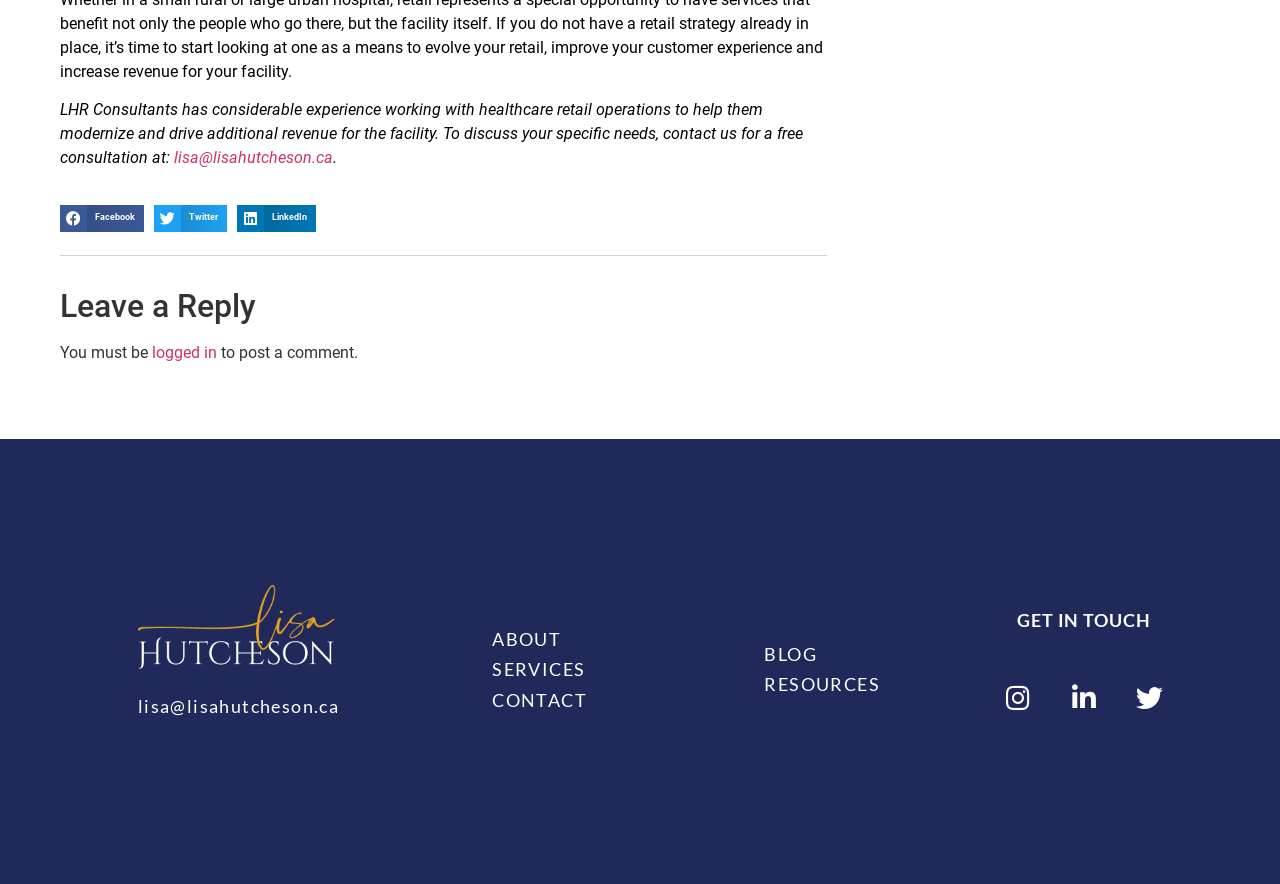Determine the bounding box coordinates of the region I should click to achieve the following instruction: "Contact us for a free consultation". Ensure the bounding box coordinates are four float numbers between 0 and 1, i.e., [left, top, right, bottom].

[0.136, 0.168, 0.26, 0.189]